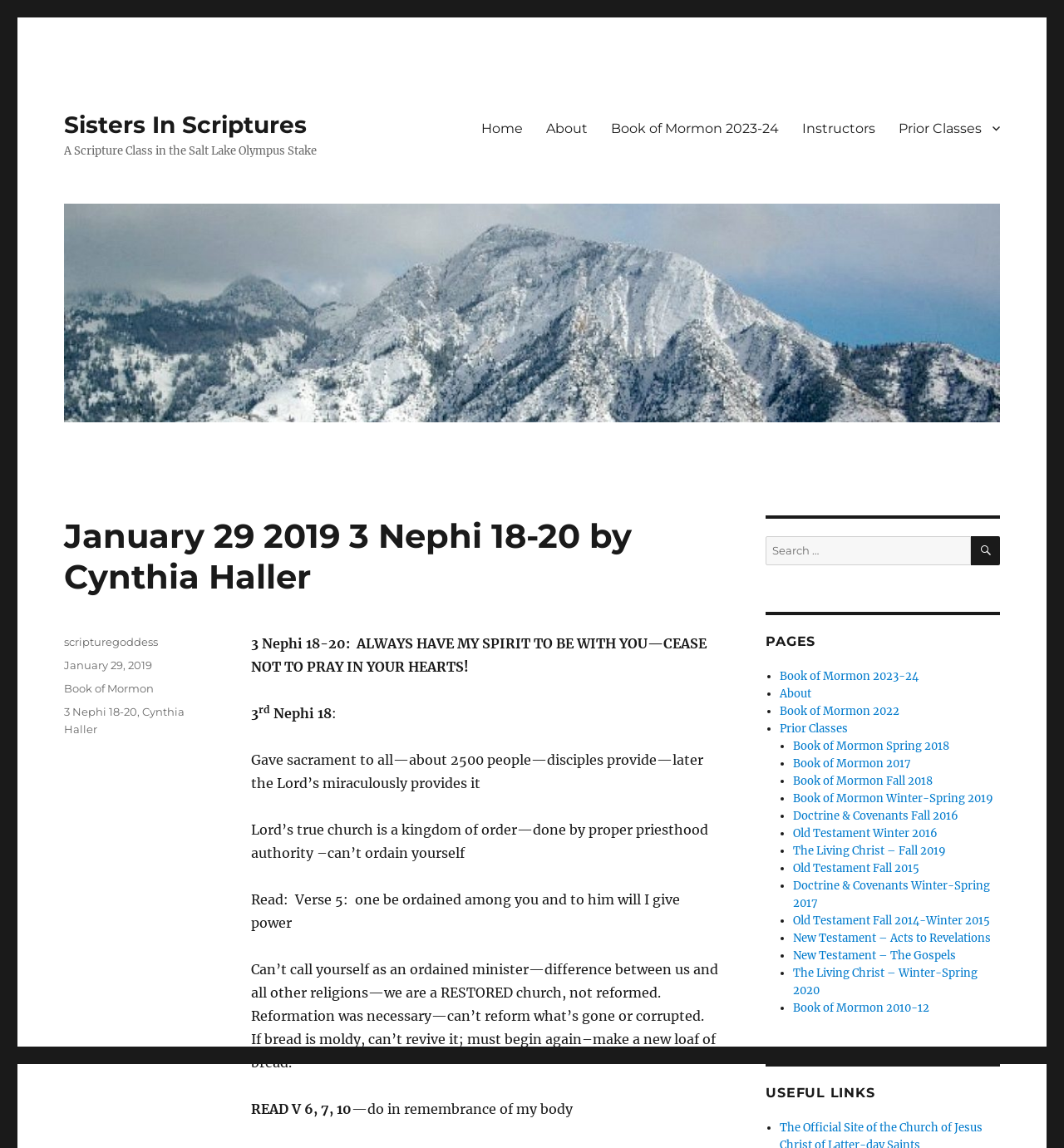Locate the heading on the webpage and return its text.

January 29 2019 3 Nephi 18-20 by Cynthia Haller